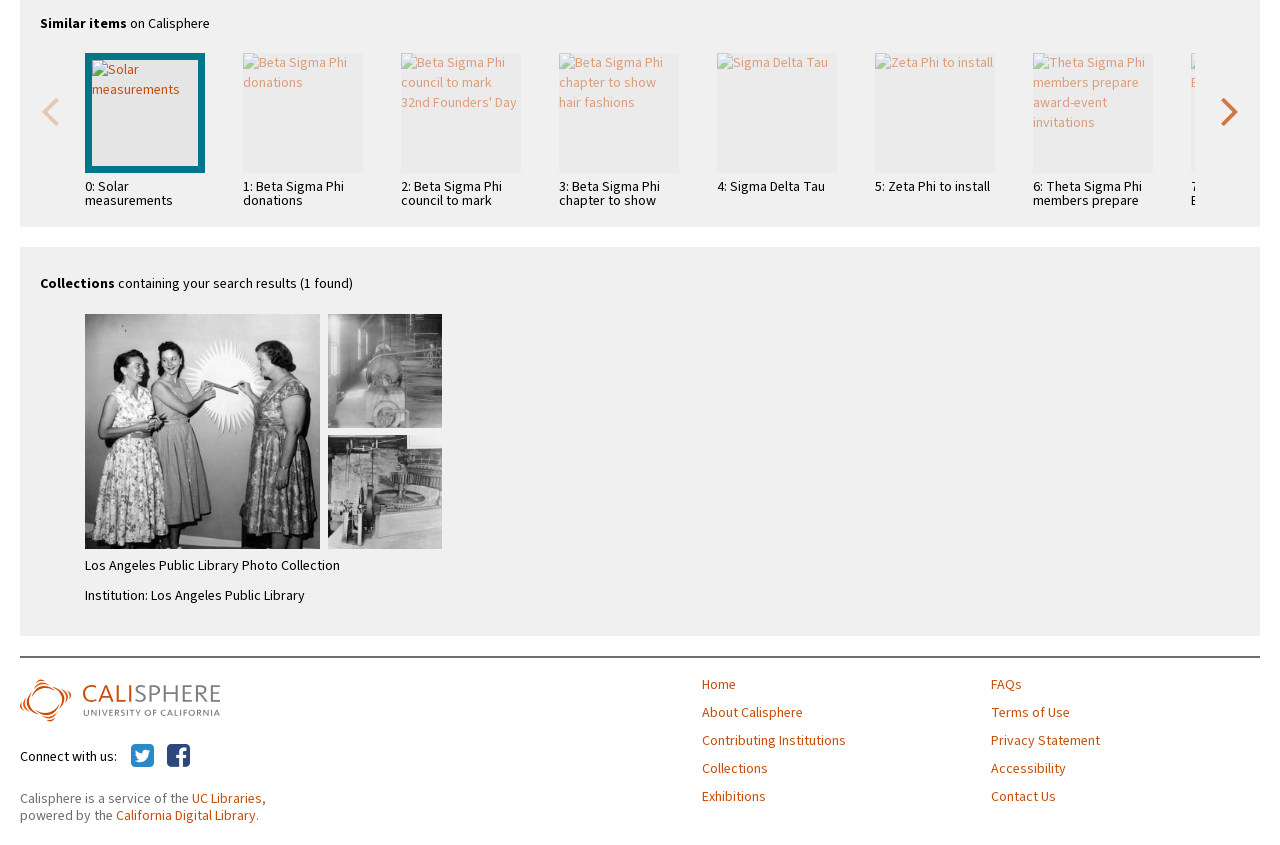Respond with a single word or phrase for the following question: 
How many search results are found?

1